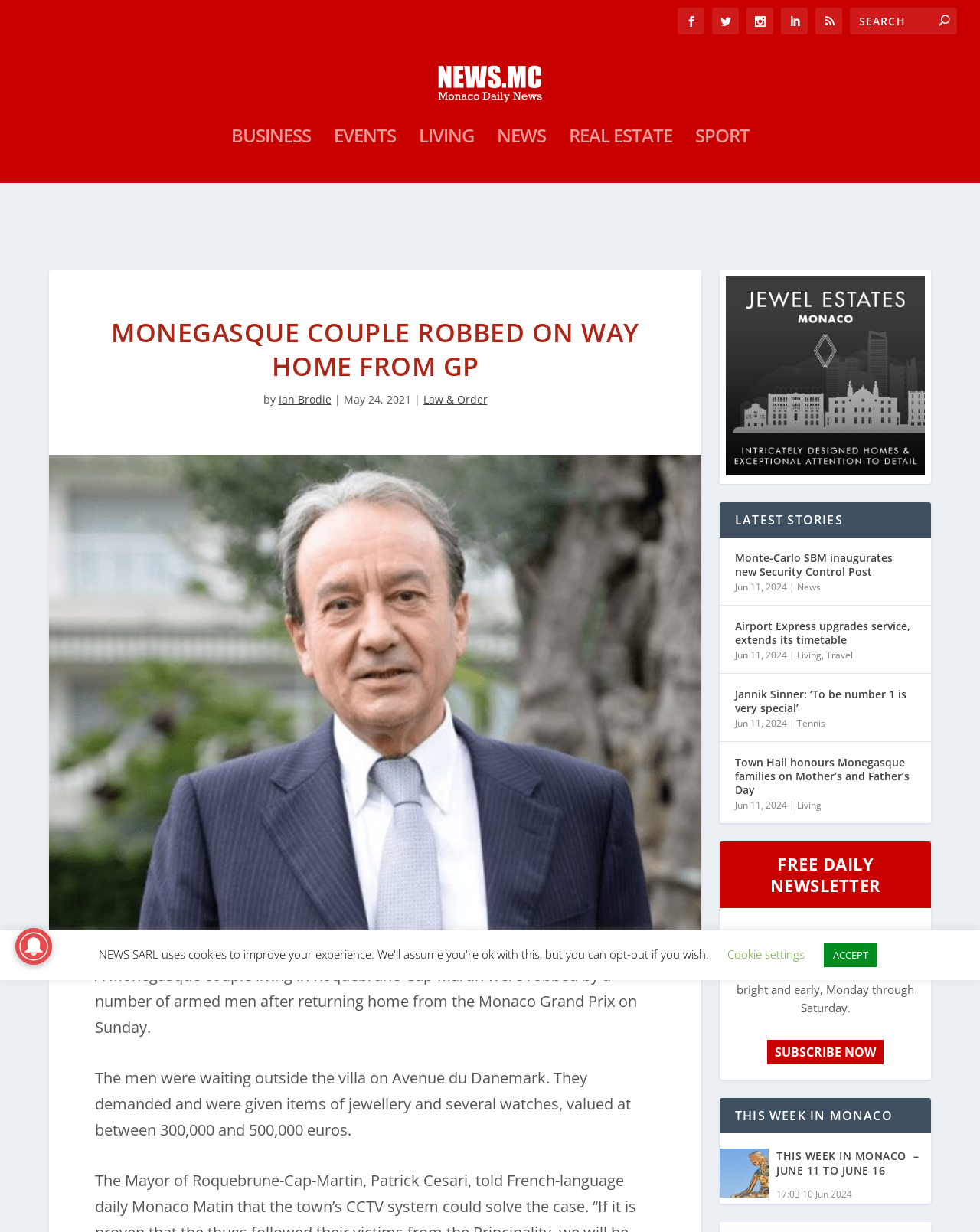Can you find the bounding box coordinates for the element that needs to be clicked to execute this instruction: "Read the latest news"? The coordinates should be given as four float numbers between 0 and 1, i.e., [left, top, right, bottom].

[0.507, 0.153, 0.557, 0.196]